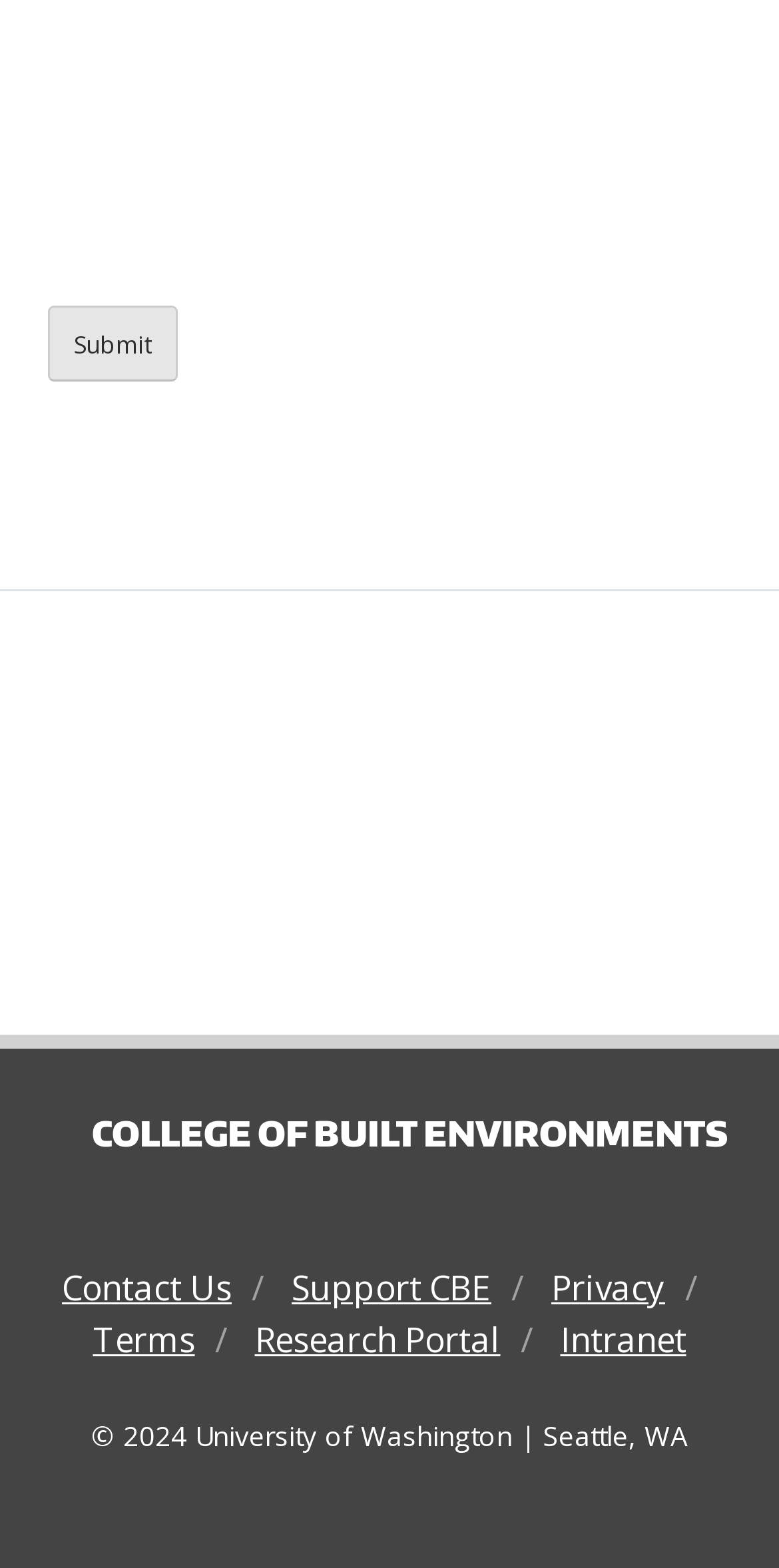Please identify the bounding box coordinates of the element's region that should be clicked to execute the following instruction: "Click on the 'HOME' link". The bounding box coordinates must be four float numbers between 0 and 1, i.e., [left, top, right, bottom].

None